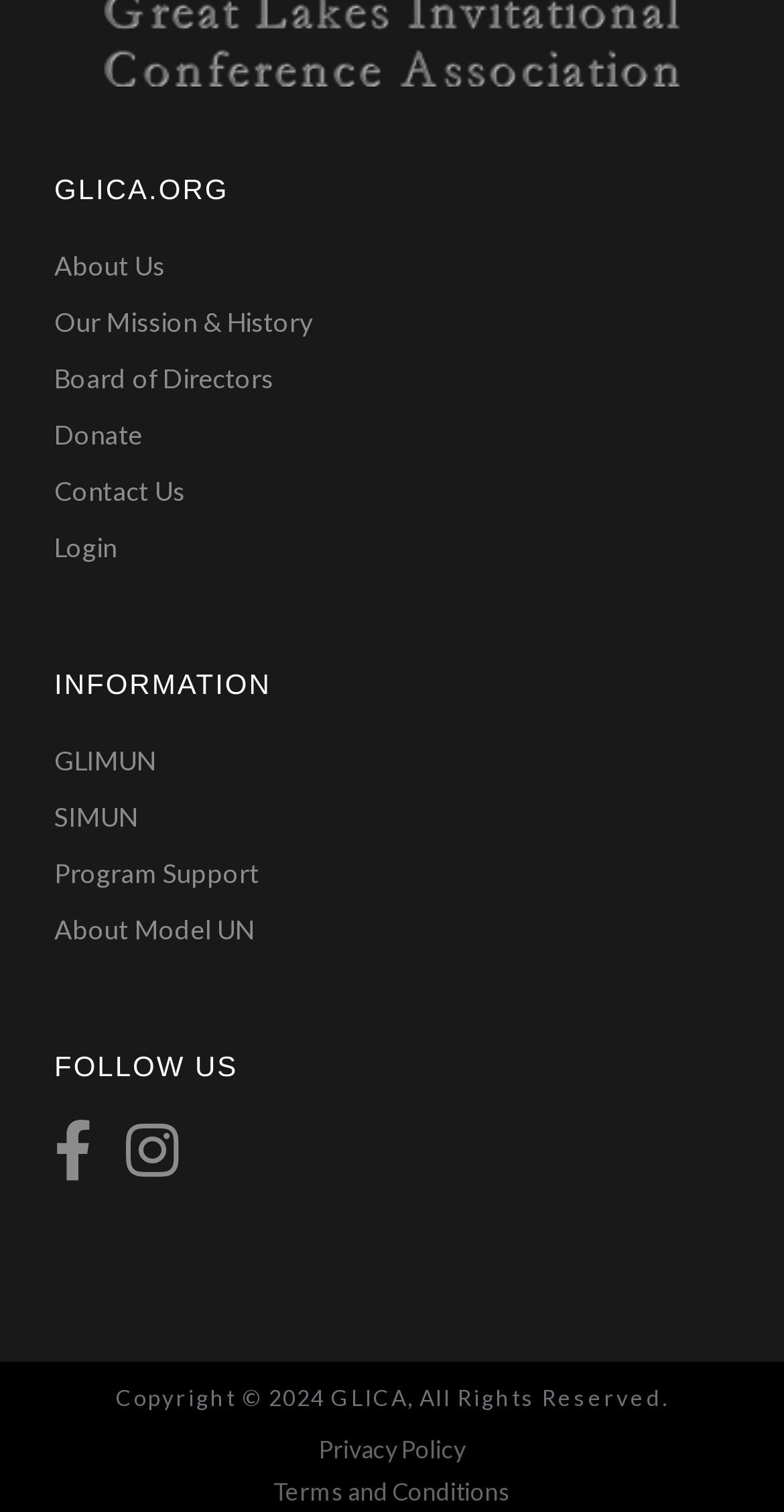Identify and provide the bounding box coordinates of the UI element described: "SIMUN". The coordinates should be formatted as [left, top, right, bottom], with each number being a float between 0 and 1.

[0.069, 0.528, 0.174, 0.552]